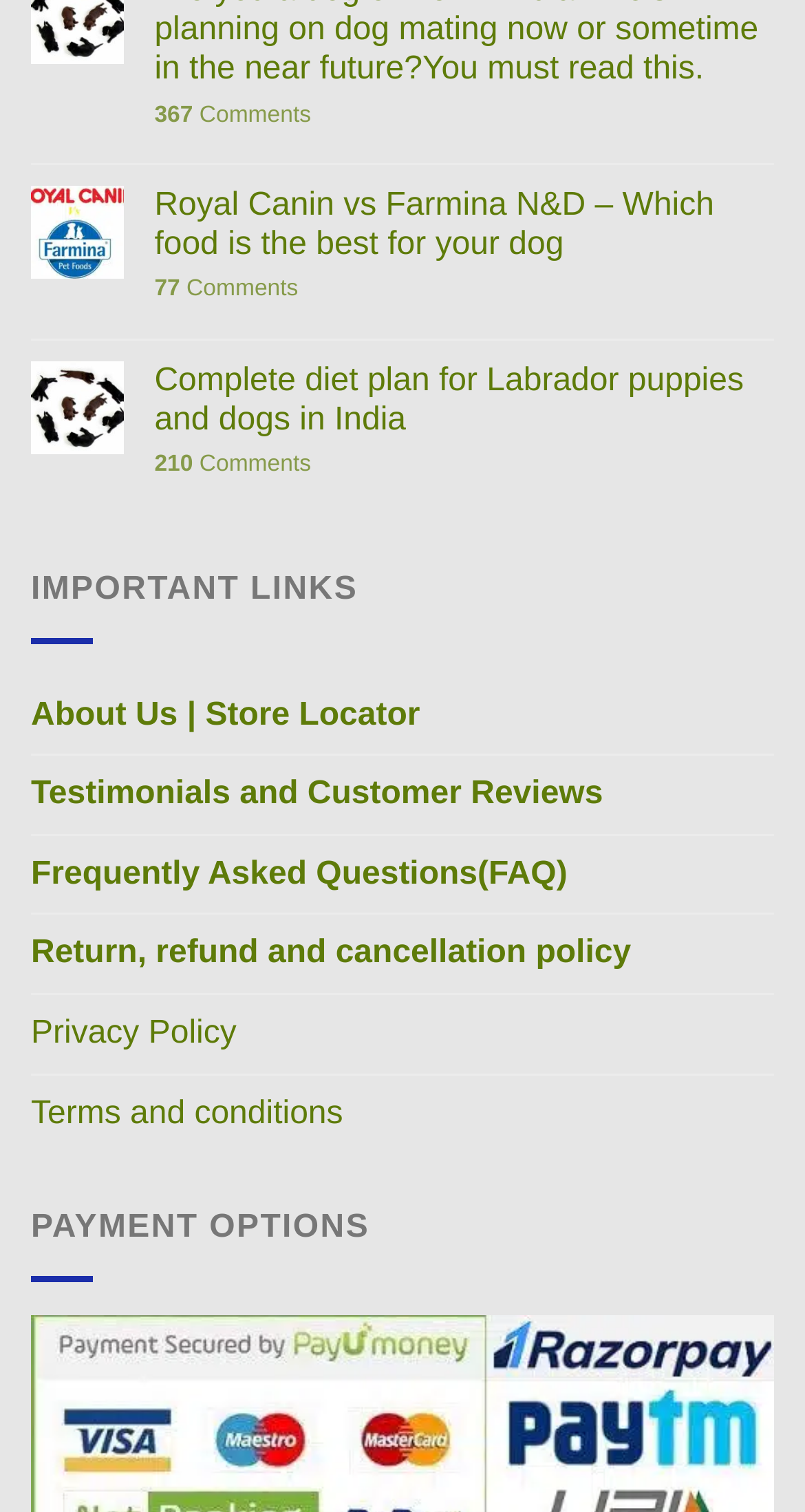Please specify the bounding box coordinates of the clickable region to carry out the following instruction: "Read the comments on the diet plan for Labrador puppies". The coordinates should be four float numbers between 0 and 1, in the format [left, top, right, bottom].

[0.192, 0.299, 0.962, 0.318]